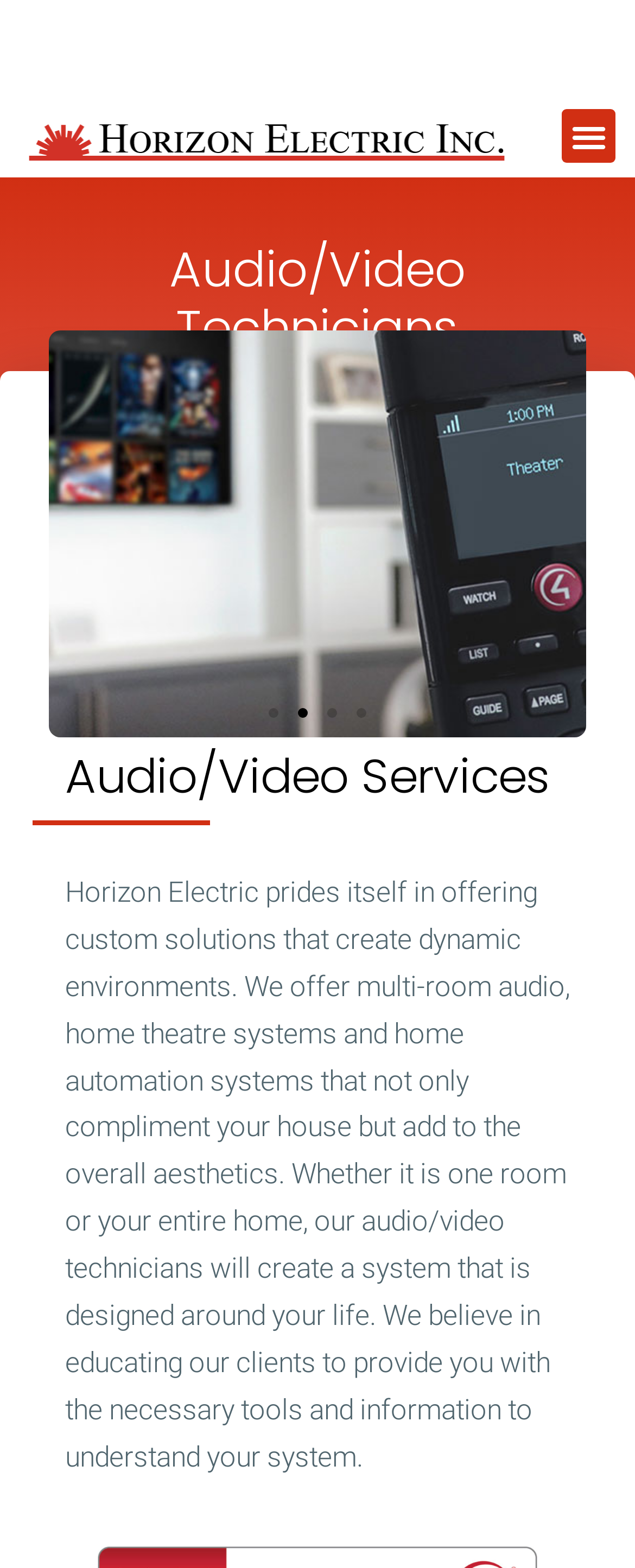What type of systems does Horizon Electric offer?
Using the image, elaborate on the answer with as much detail as possible.

Based on the webpage, Horizon Electric offers custom solutions that create dynamic environments, including home automation systems, which is mentioned in the StaticText element.